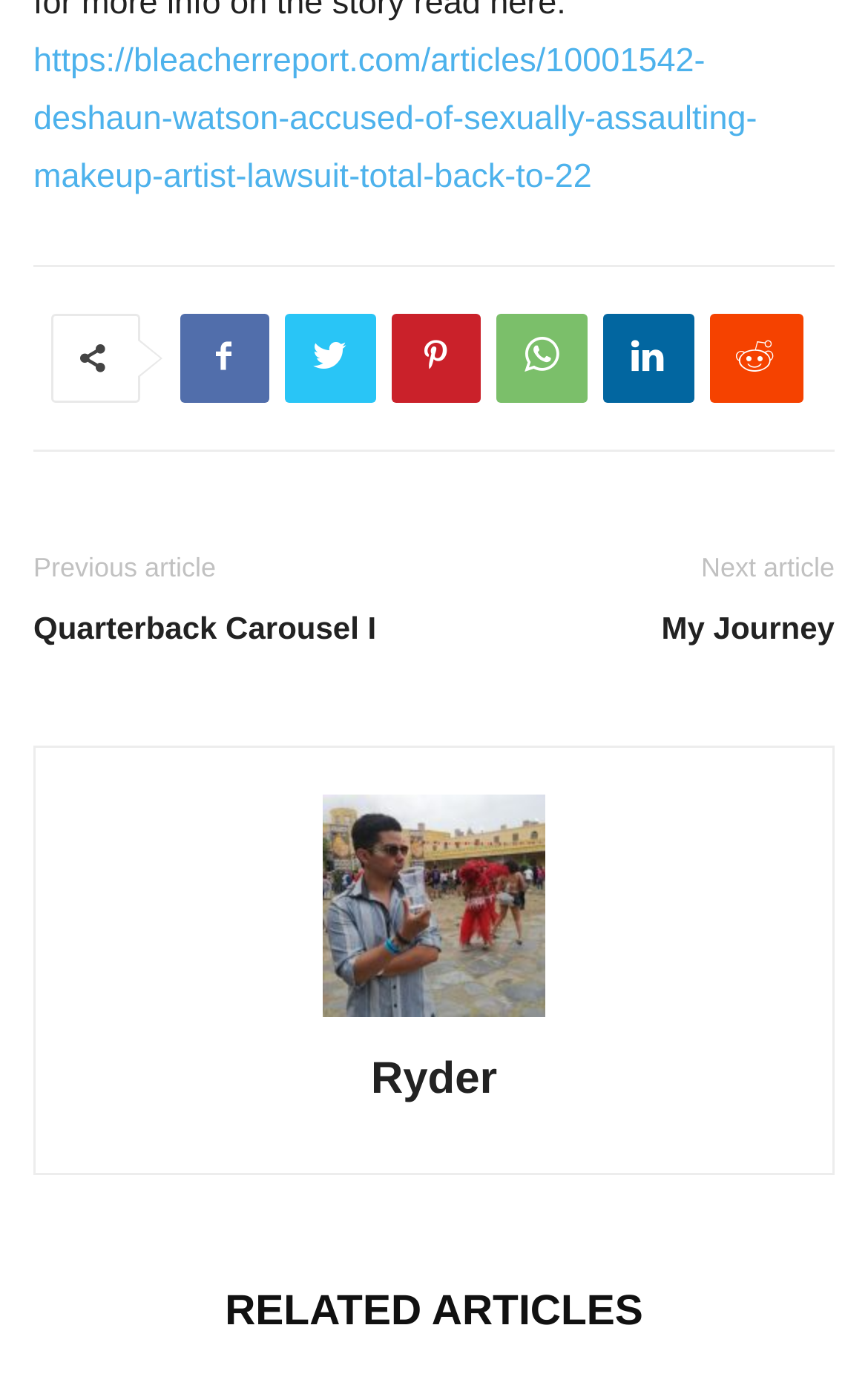What is the topic of the article?
Please answer the question with a detailed and comprehensive explanation.

Based on the link 'https://bleacherreport.com/articles/10001542-deshaun-watson-accused-of-sexually-assaulting-makeup-artist-lawsuit-total-back-to-22' at the top of the page, it appears that the article is about Deshaun Watson, an American football quarterback.